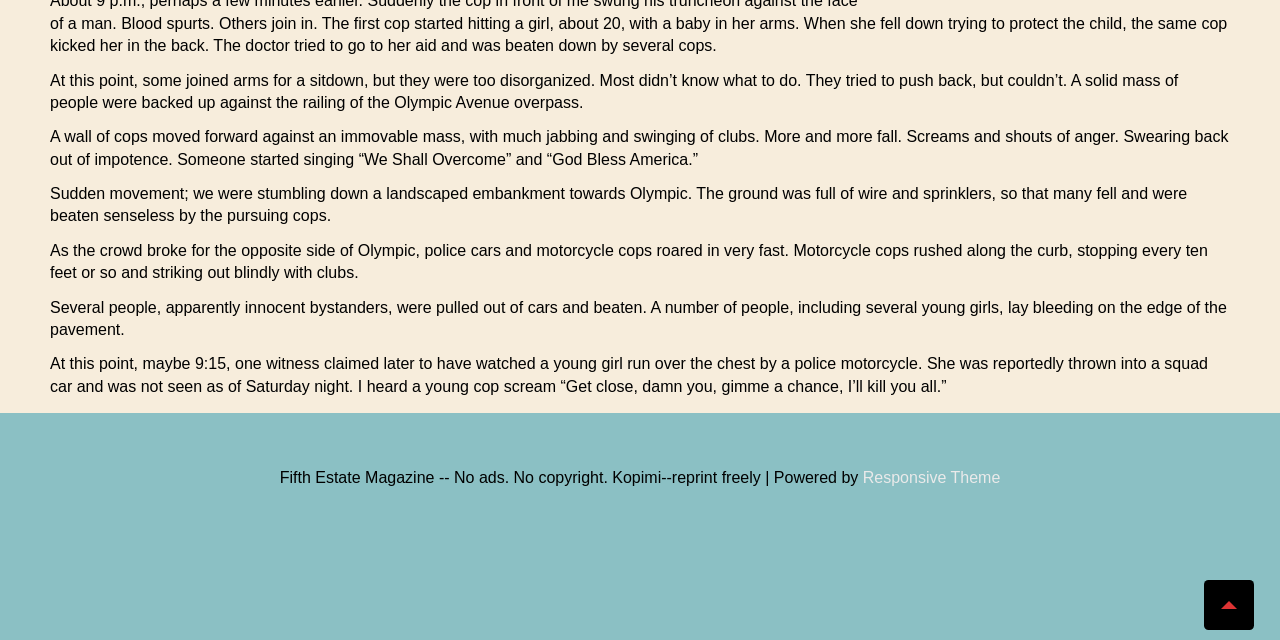Using the provided element description: "Responsive Theme", determine the bounding box coordinates of the corresponding UI element in the screenshot.

[0.674, 0.733, 0.781, 0.76]